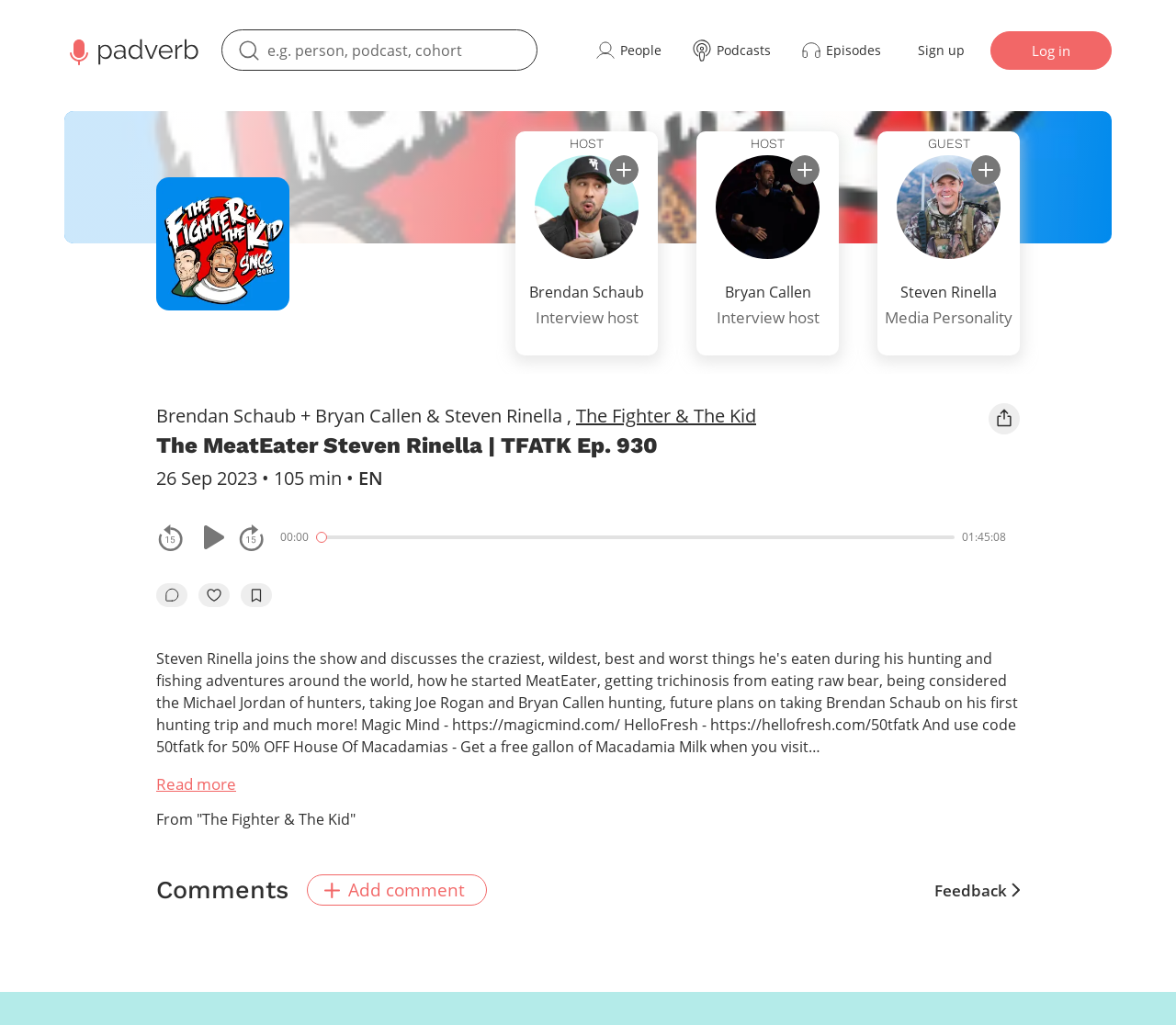Using the information shown in the image, answer the question with as much detail as possible: What is the name of the podcast?

I found the answer by looking at the text 'Brendan Schaub + Bryan Callen & Steven Rinella,' and the link 'The Fighter & The Kid' next to it, which suggests that 'The Fighter & The Kid' is the name of the podcast.